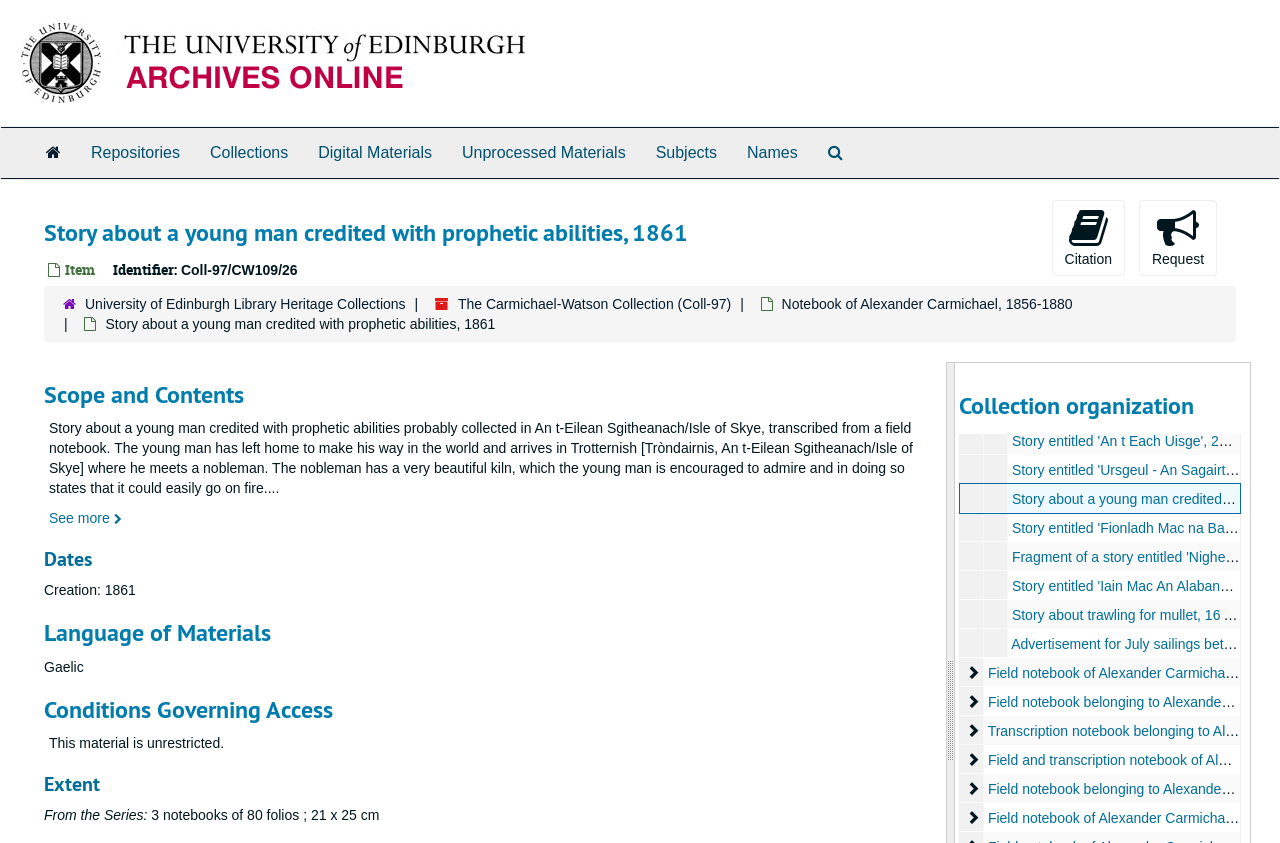Determine the bounding box for the UI element described here: "Collections".

[0.152, 0.152, 0.237, 0.211]